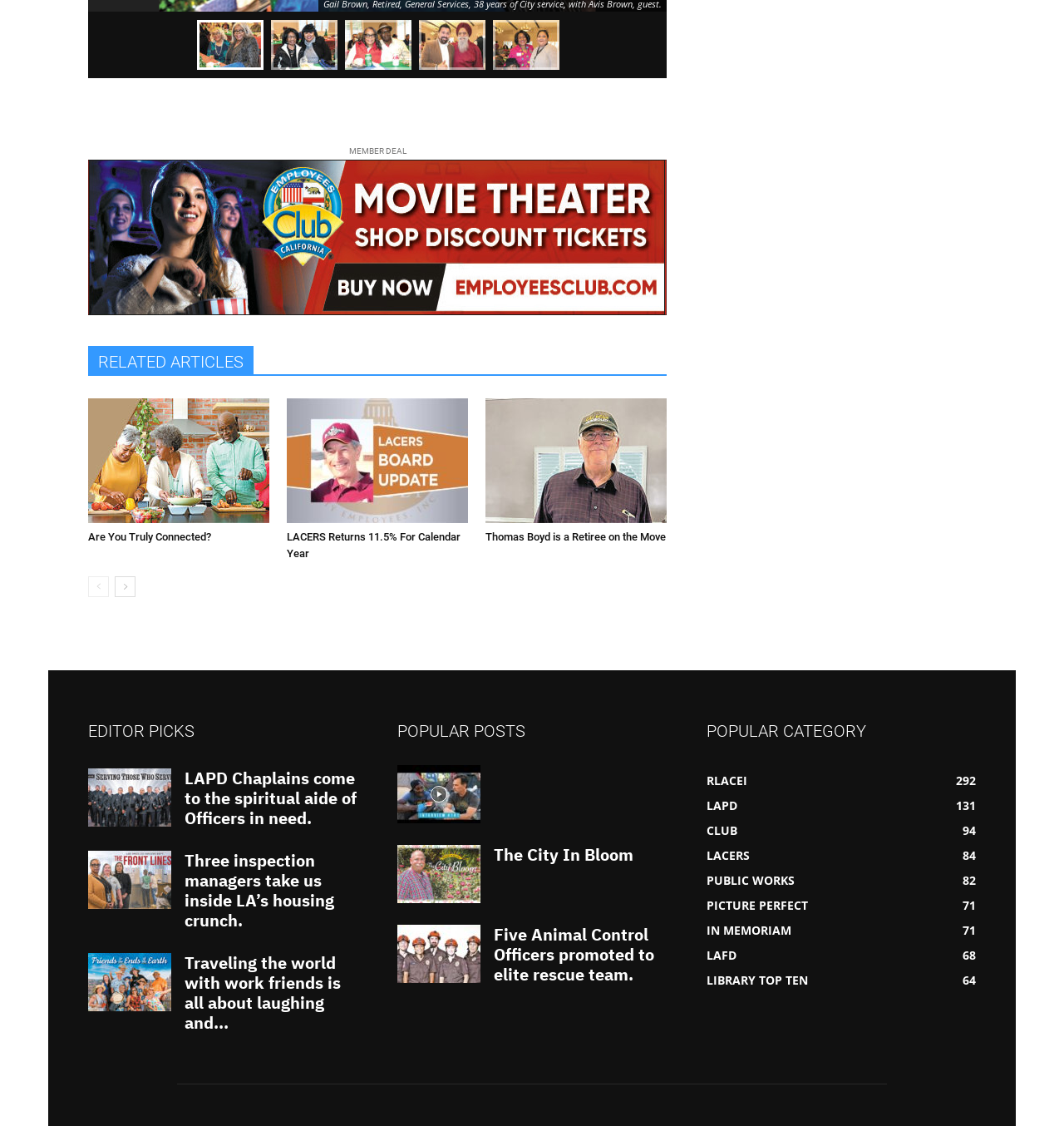Show the bounding box coordinates for the HTML element described as: "aria-label="next-page"".

[0.108, 0.511, 0.127, 0.53]